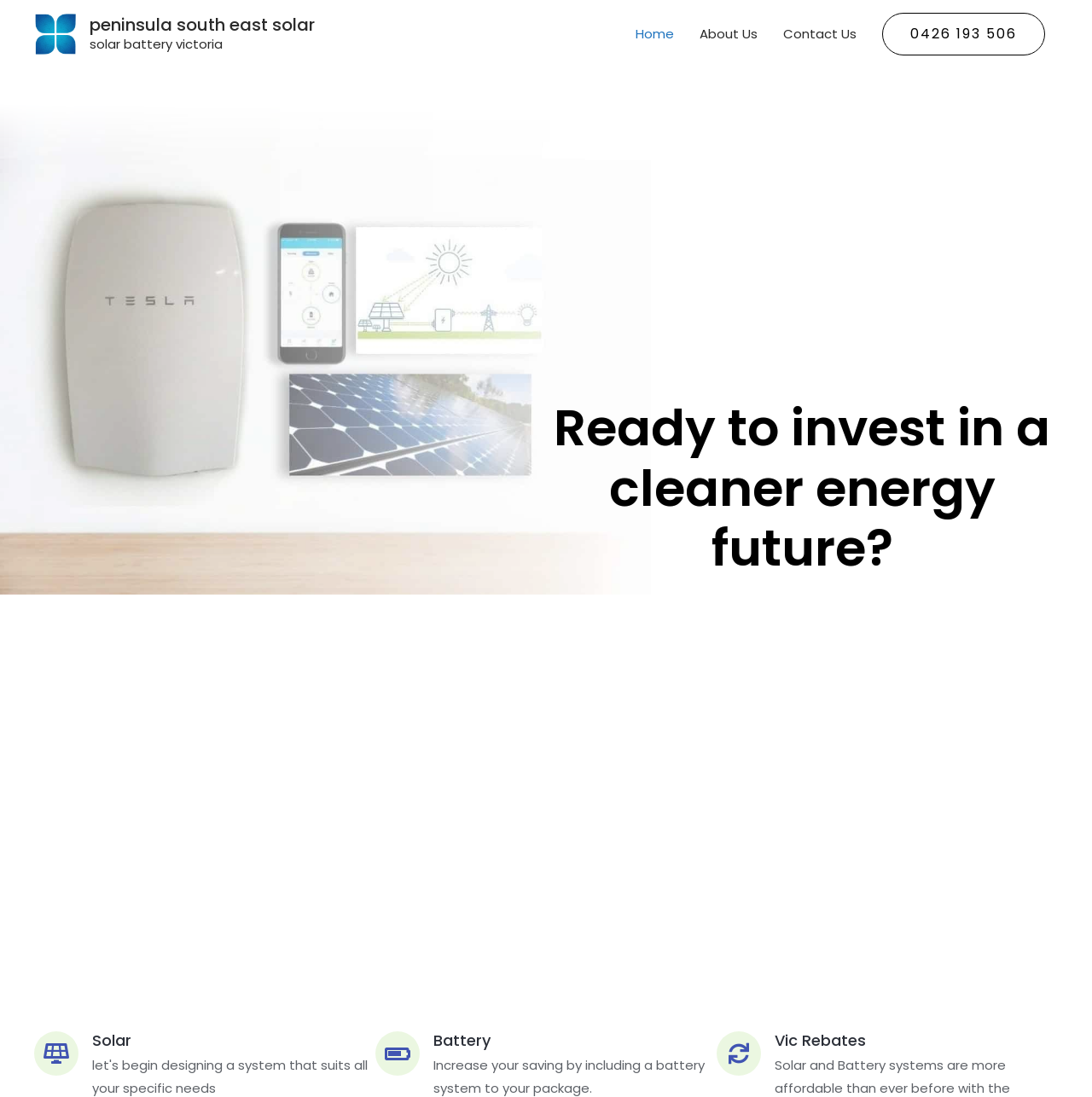Please extract and provide the main headline of the webpage.

peninsula south east solar